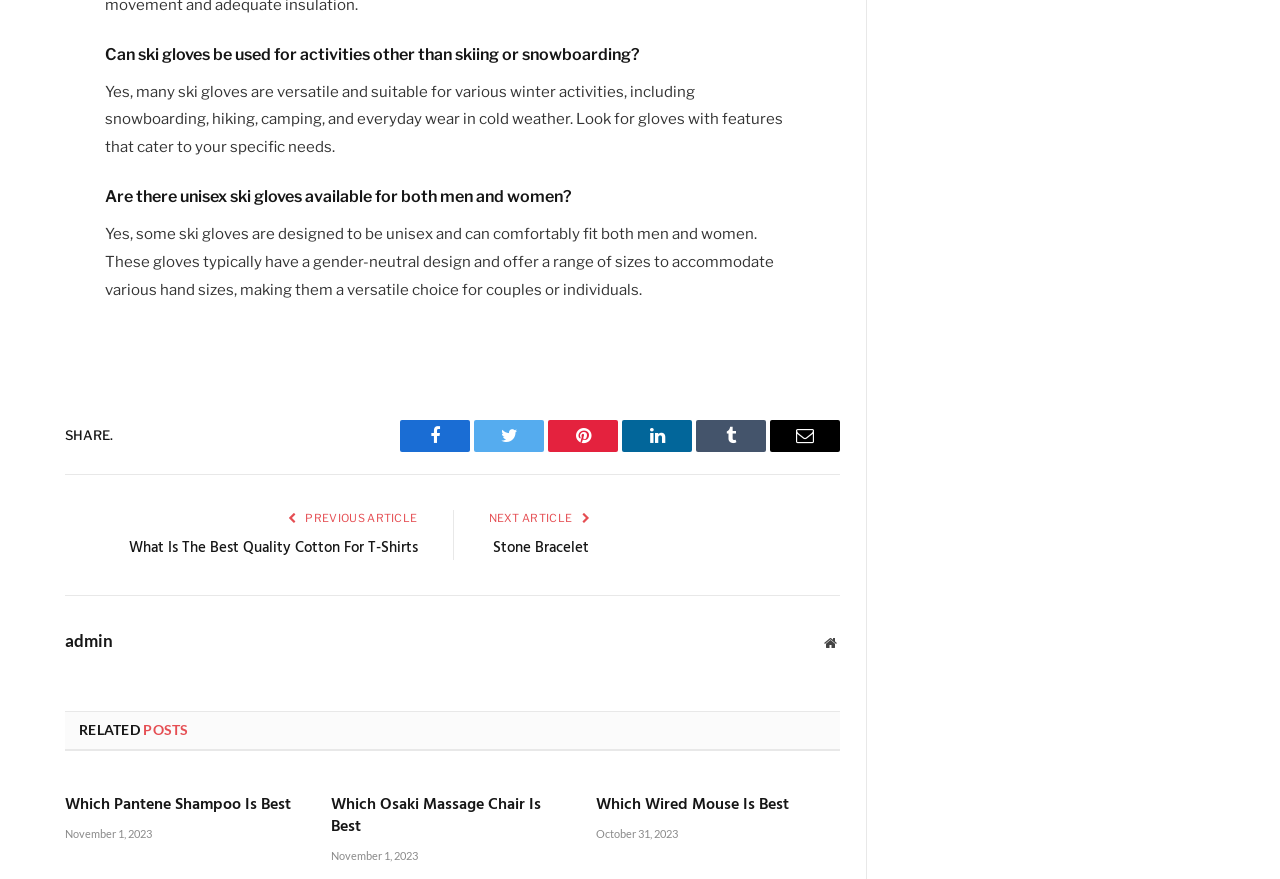Please determine the bounding box coordinates of the clickable area required to carry out the following instruction: "Share on Facebook". The coordinates must be four float numbers between 0 and 1, represented as [left, top, right, bottom].

[0.312, 0.478, 0.367, 0.514]